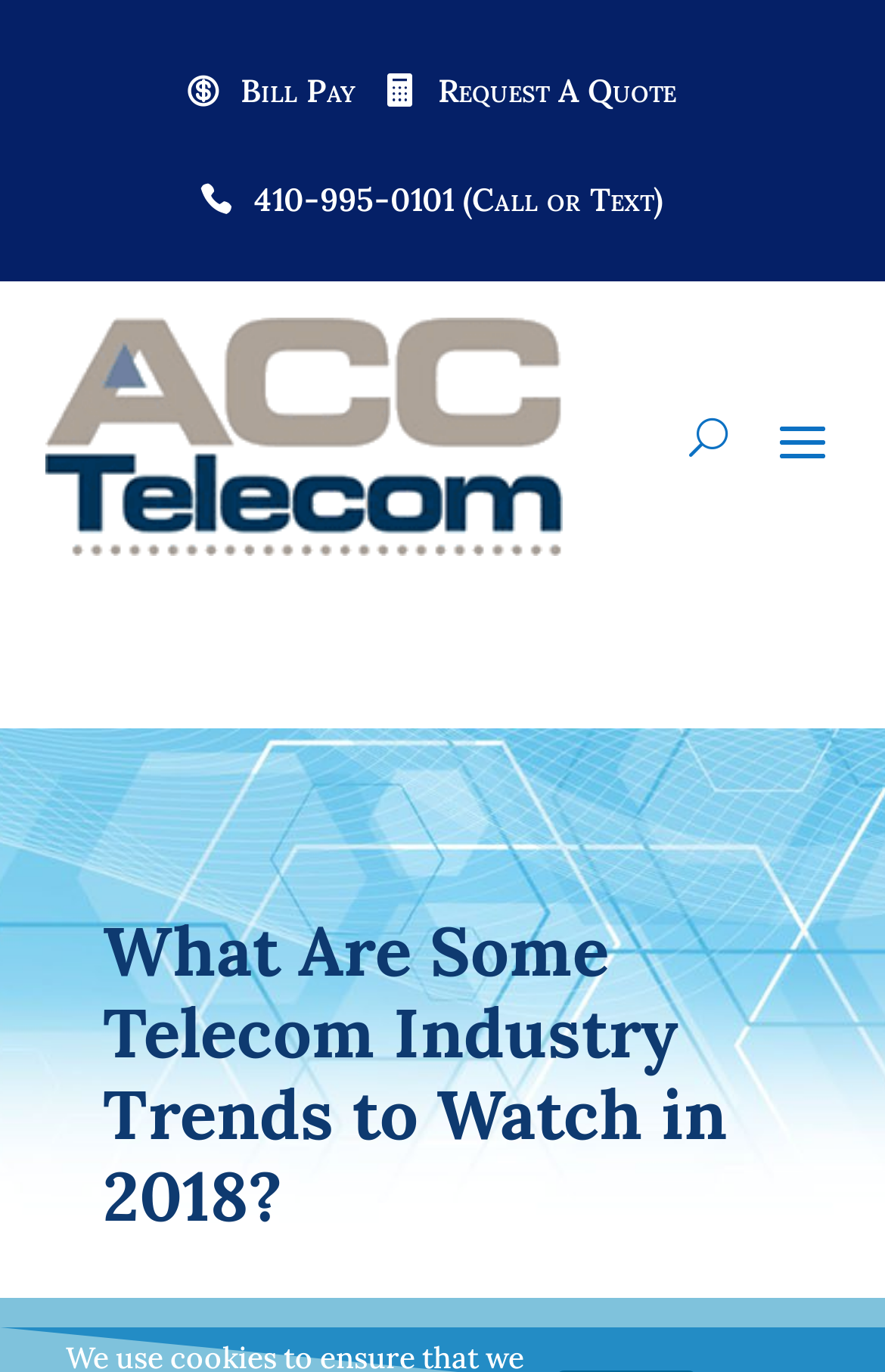How many buttons are on the page?
Answer with a single word or phrase by referring to the visual content.

3